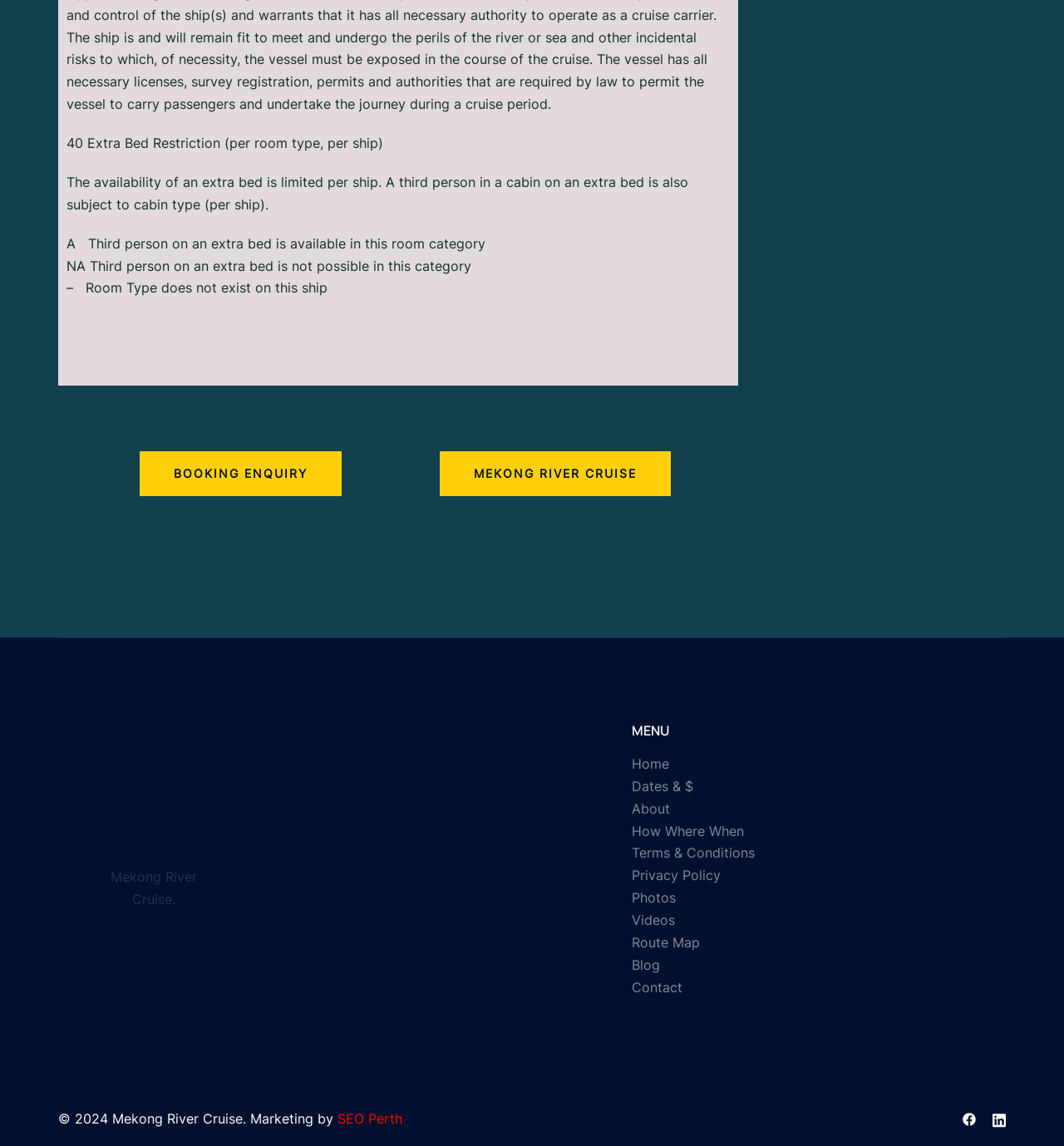Determine the bounding box coordinates of the clickable element necessary to fulfill the instruction: "Click on BOOKING ENQUIRY". Provide the coordinates as four float numbers within the 0 to 1 range, i.e., [left, top, right, bottom].

[0.131, 0.394, 0.321, 0.433]